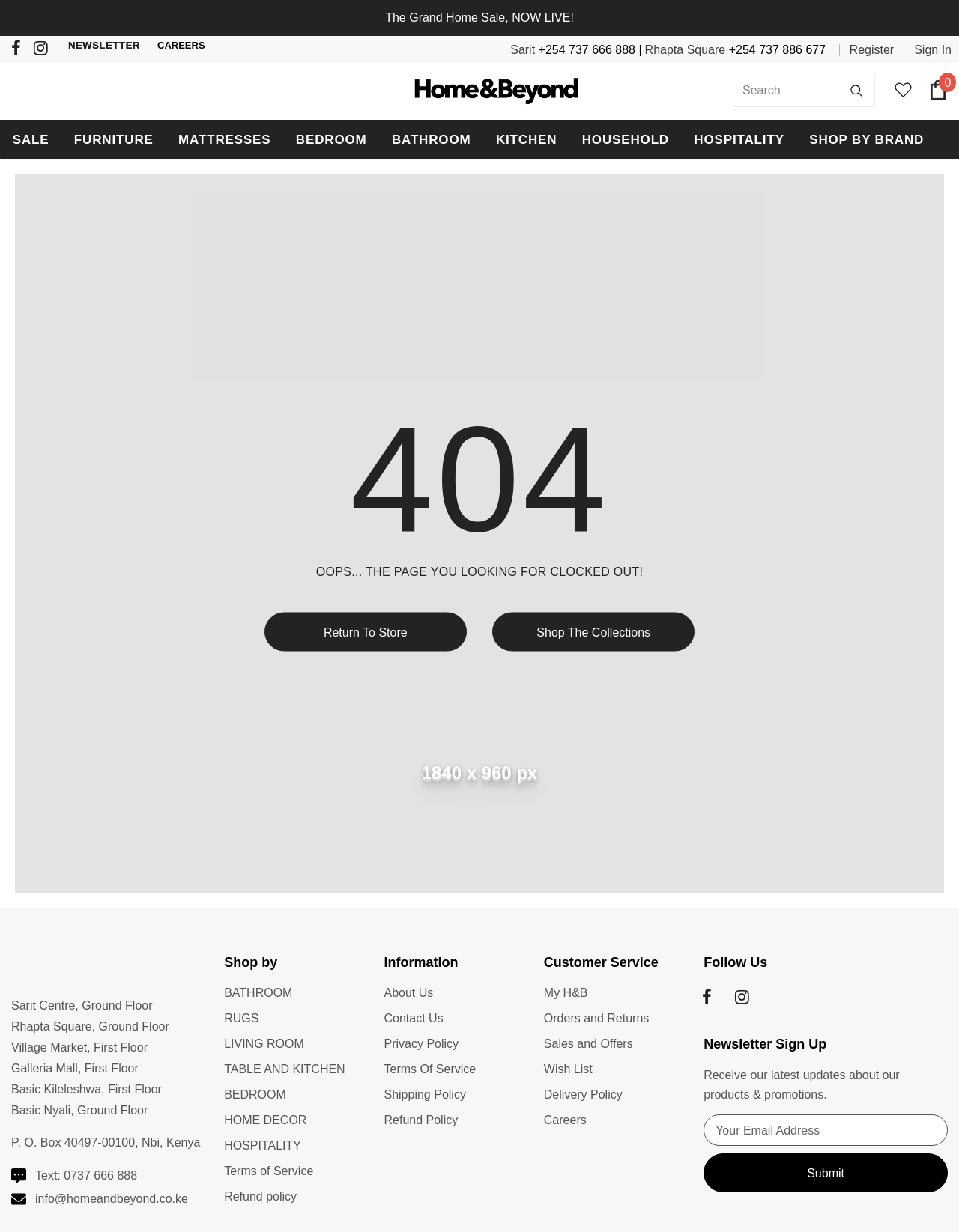Create a detailed narrative of the webpage’s visual and textual elements.

This webpage displays a "404 Not Found" error message, indicating that the requested page is not available. The page is divided into several sections. At the top, there is a banner with a promotional message "The Grand Home Sale, NOW LIVE!" and social media links to Facebook and Instagram. Below the banner, there is a navigation menu with links to various categories, including SALE, FURNITURE, MATTRESSES, and more.

In the main content area, there is a large heading "404" and a message "OOPS... THE PAGE YOU LOOKING FOR CLOCKED OUT!" with two buttons to "Return To Store" and "Shop The Collections". Below this section, there is a search bar with a magnifying glass icon.

On the left side of the page, there is a column with links to various store locations, including Sarit Centre, Rhapta Square, and Village Market. Below these links, there is a section with contact information, including phone numbers, email addresses, and physical addresses.

On the right side of the page, there are three columns with links to various categories, including Shop by, Information, and Customer Service. The Shop by category includes links to BATHROOM, RUGS, and LIVING ROOM, among others. The Information category includes links to About Us, Contact Us, and Privacy Policy, among others. The Customer Service category includes links to My H&B, Orders and Returns, and Sales and Offers, among others.

At the bottom of the page, there is a section with links to Follow Us on social media, a Newsletter Sign Up section, and a footer with links to Terms of Service, Refund policy, and other legal information.